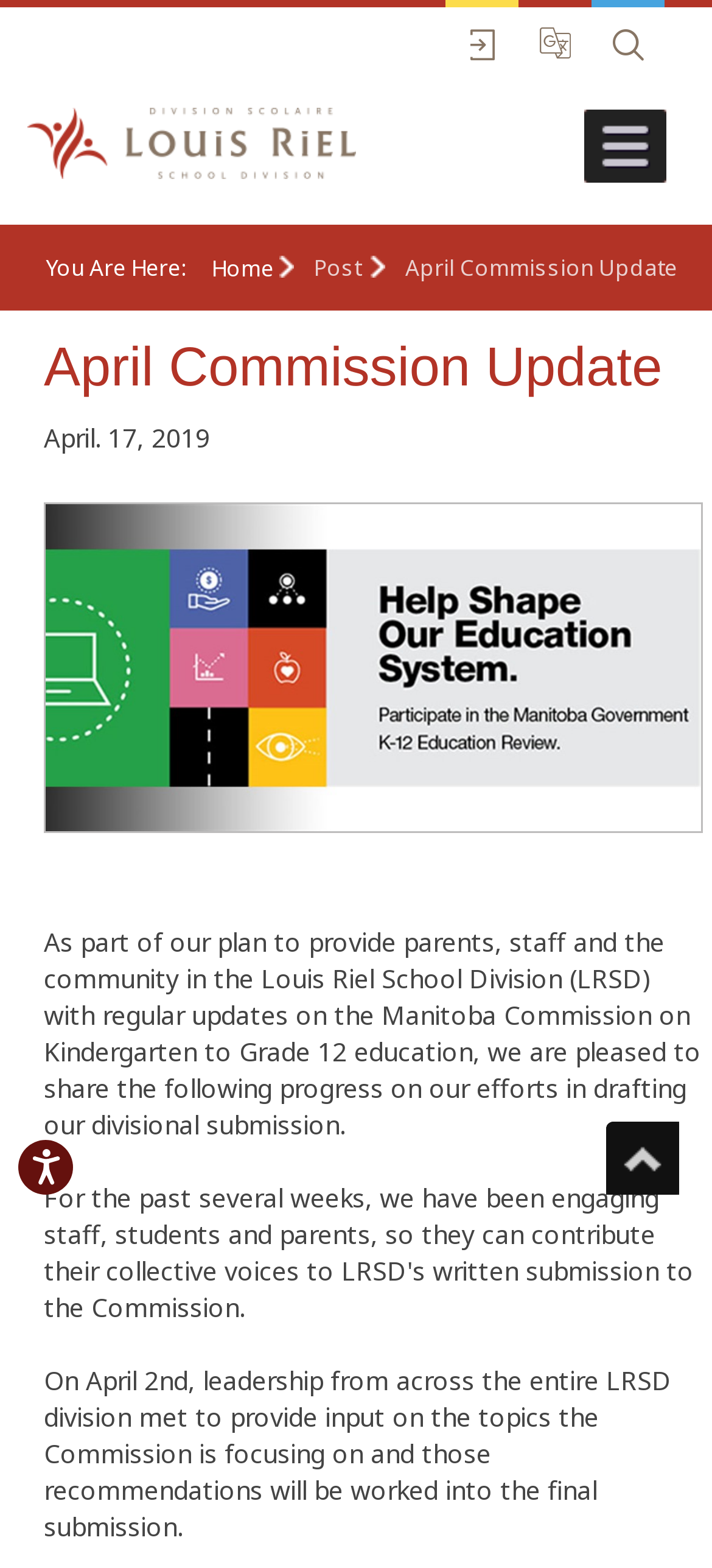Highlight the bounding box coordinates of the region I should click on to meet the following instruction: "Open the menu".

[0.821, 0.07, 0.936, 0.117]